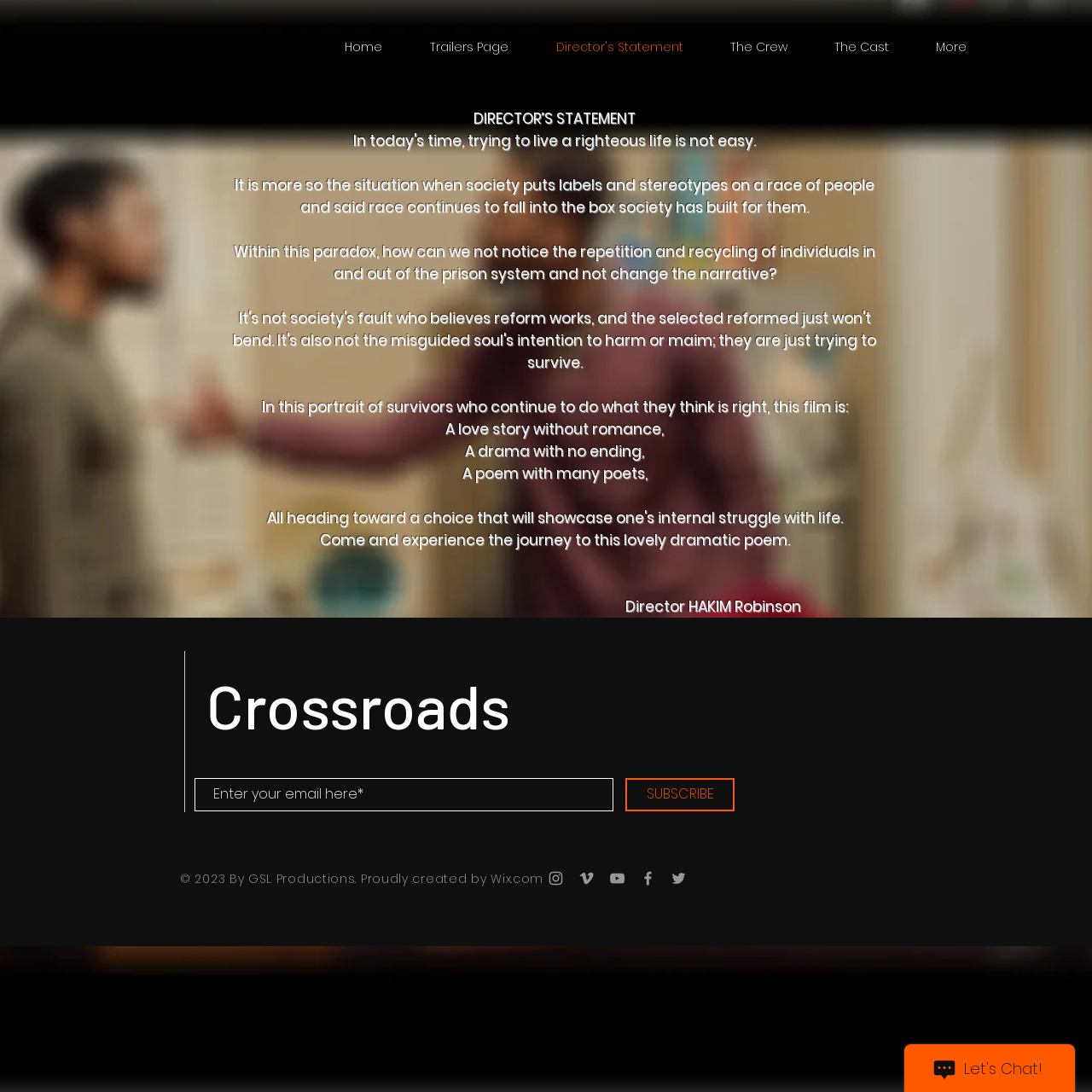Refer to the element description The Crew and identify the corresponding bounding box in the screenshot. Format the coordinates as (top-left x, top-left y, bottom-right x, bottom-right y) with values in the range of 0 to 1.

[0.647, 0.029, 0.742, 0.057]